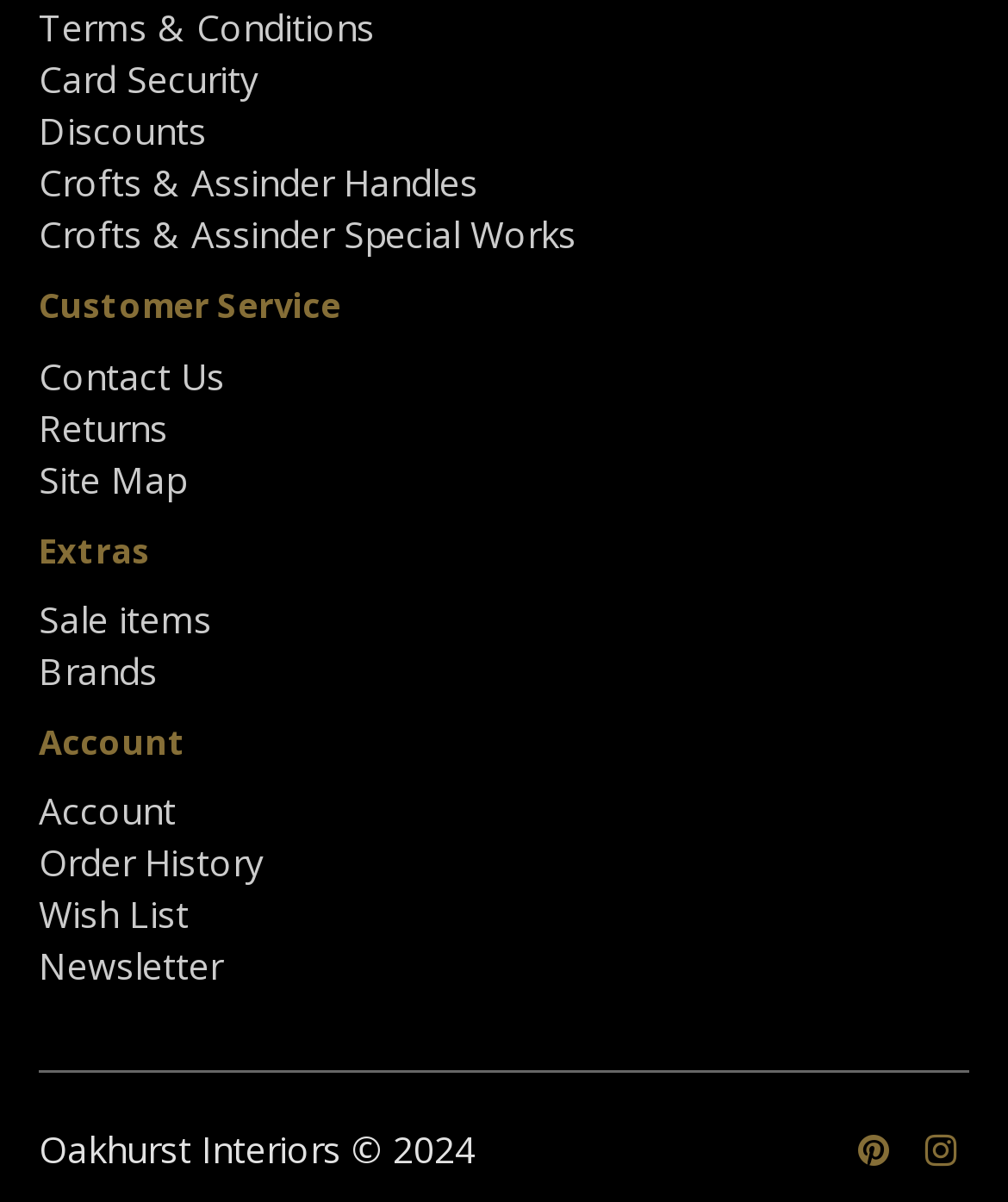What is the copyright year of Oakhurst Interiors?
Answer the question using a single word or phrase, according to the image.

2024